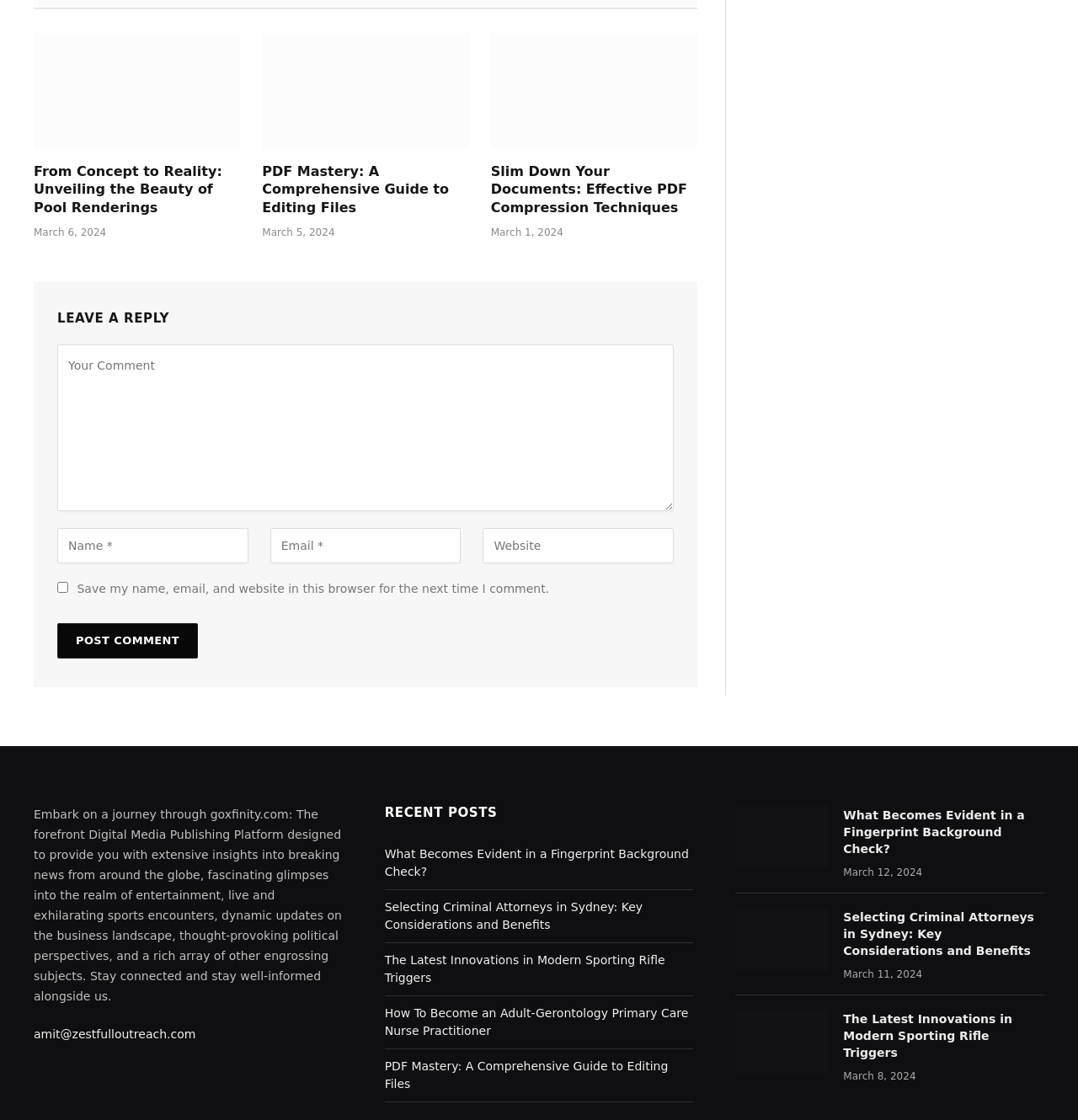Please provide a detailed answer to the question below based on the screenshot: 
What is the date of the third article?

I found the date of the third article by looking at the time element with the text 'March 1, 2024' which is a child of the third article element.